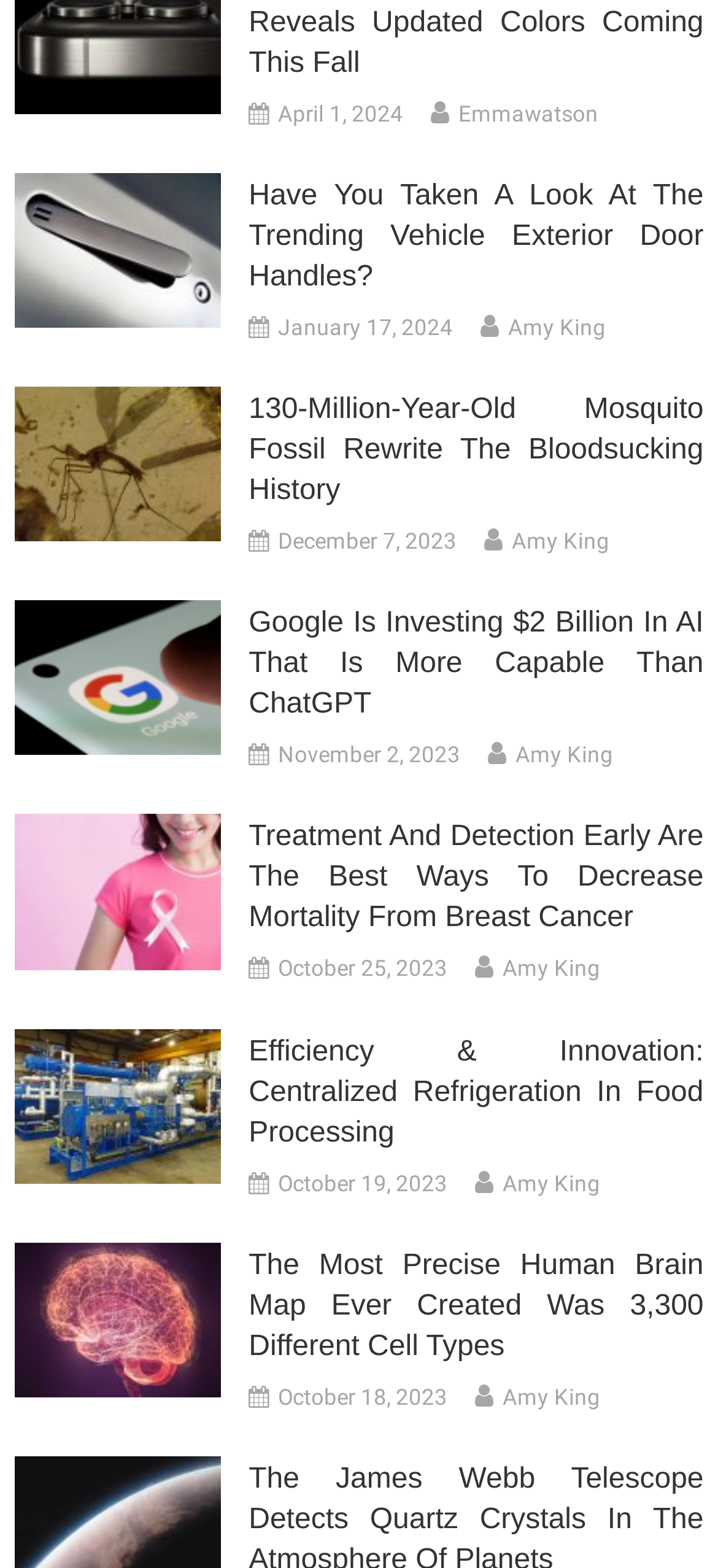Locate the coordinates of the bounding box for the clickable region that fulfills this instruction: "Read about Apple iPhone 16 Pro new leak".

[0.02, 0.012, 0.308, 0.031]